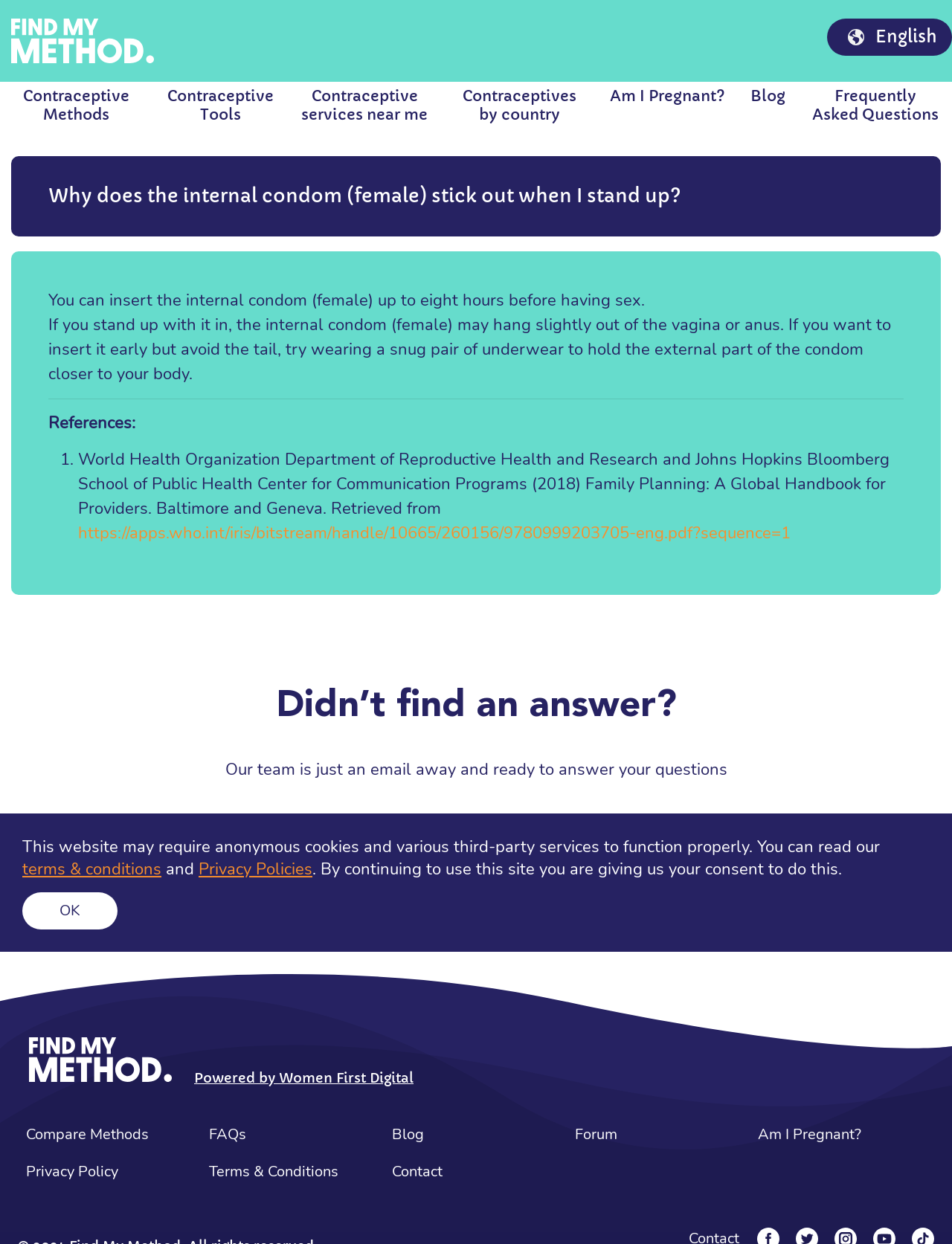Please determine the bounding box of the UI element that matches this description: Privacy Policies. The coordinates should be given as (top-left x, top-left y, bottom-right x, bottom-right y), with all values between 0 and 1.

[0.209, 0.69, 0.328, 0.708]